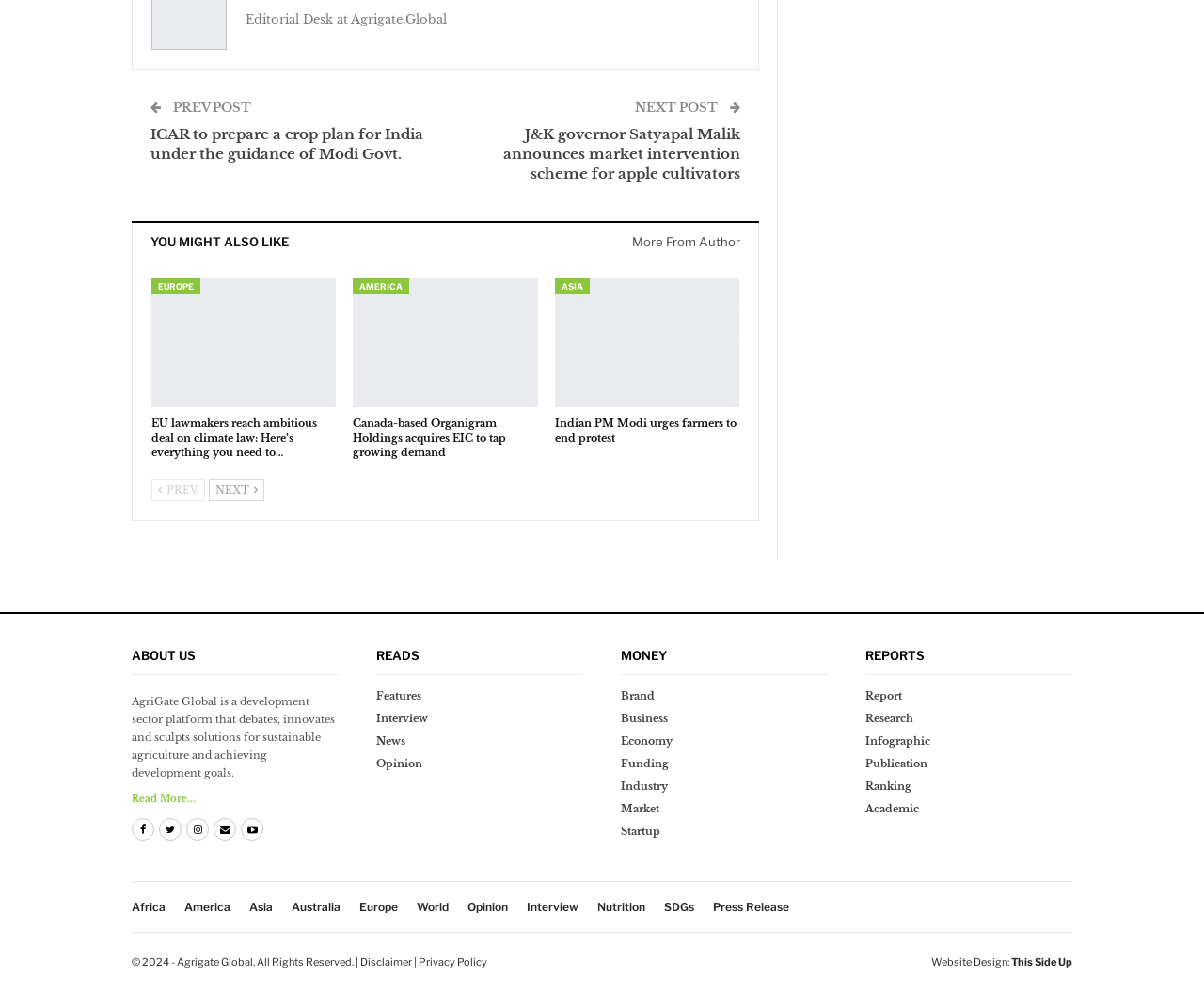From the webpage screenshot, predict the bounding box coordinates (top-left x, top-left y, bottom-right x, bottom-right y) for the UI element described here: Next

[0.173, 0.483, 0.22, 0.506]